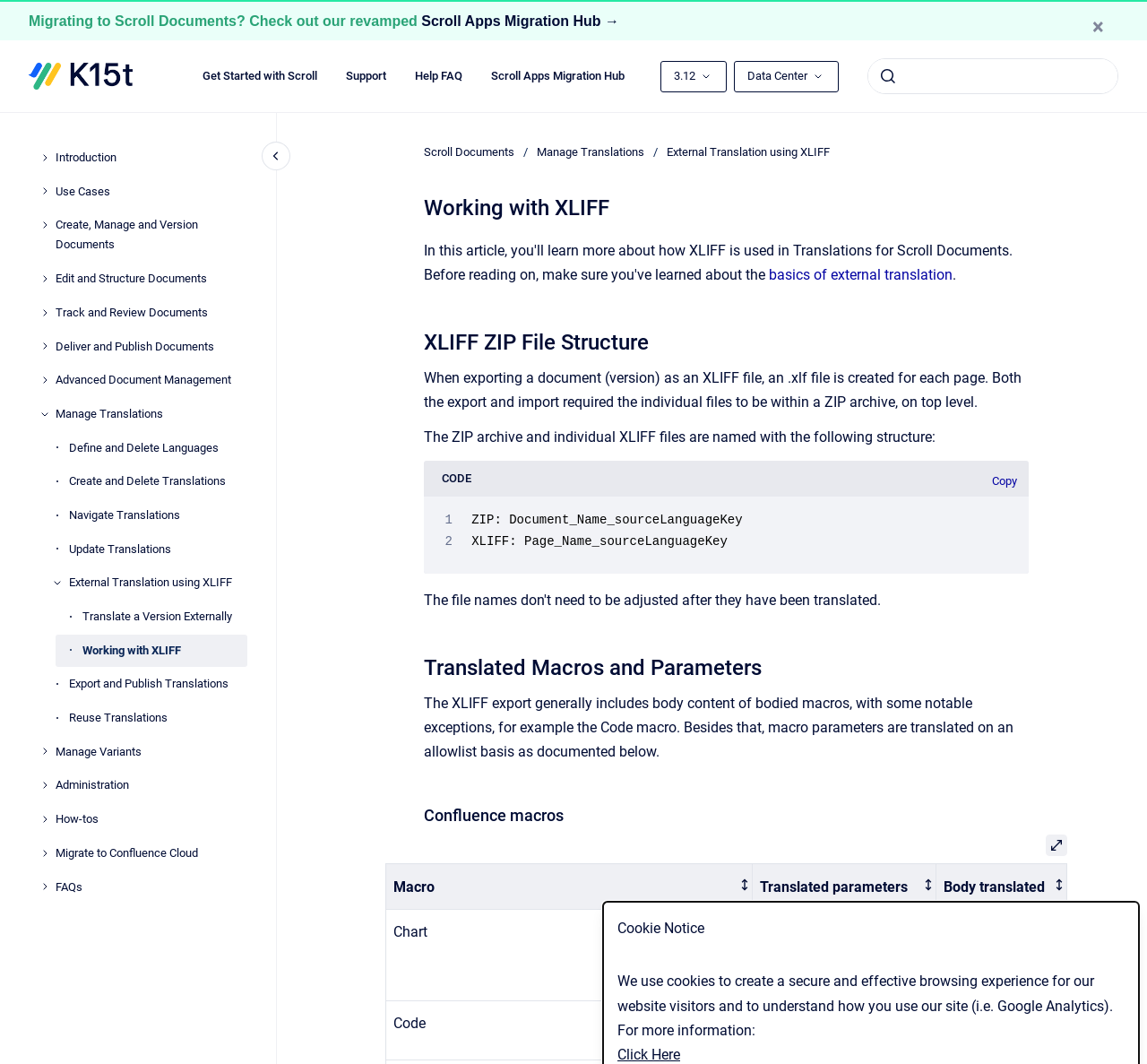Identify the bounding box for the element characterized by the following description: "Go to homepage".

[0.025, 0.059, 0.116, 0.084]